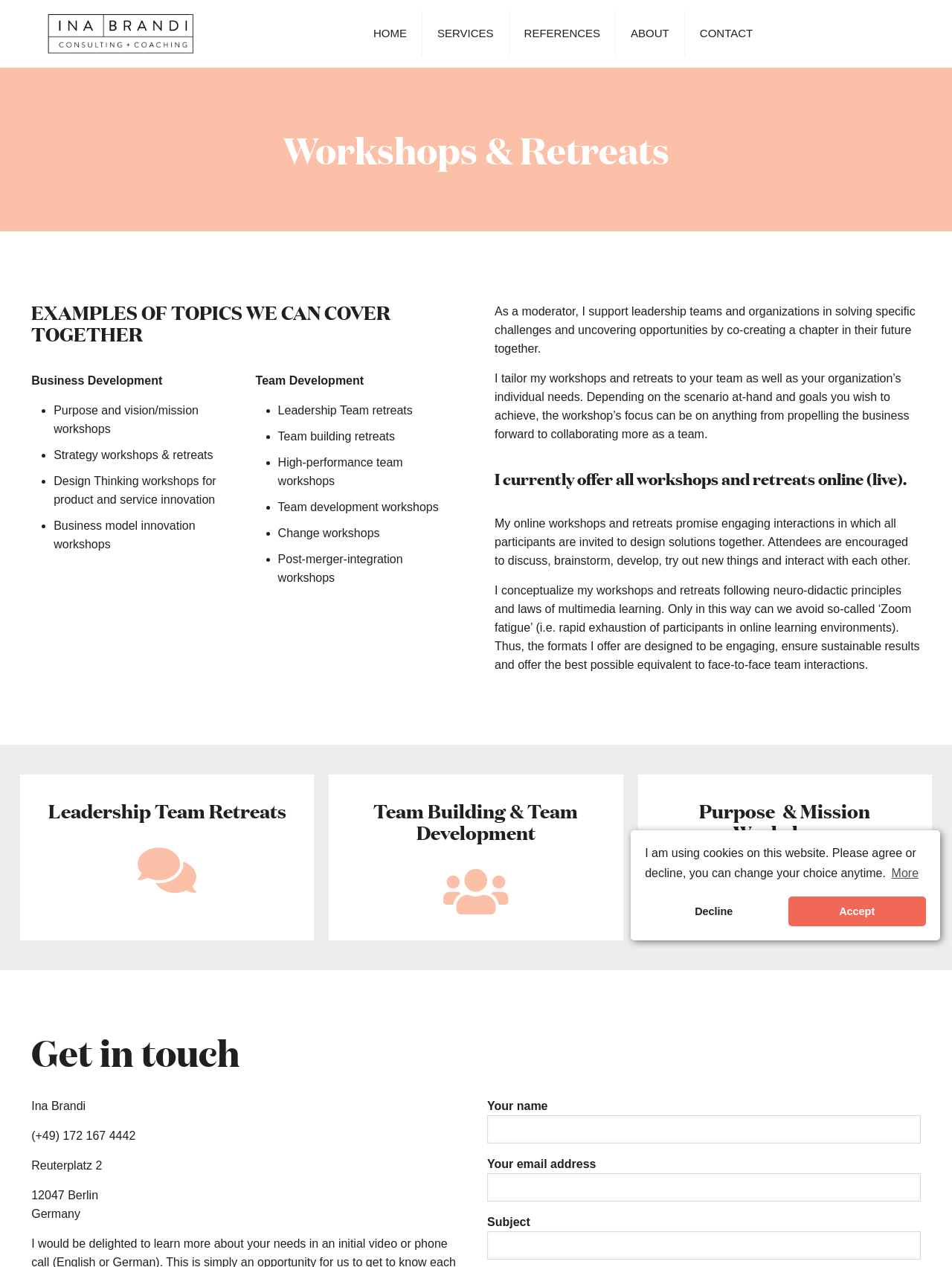Determine the bounding box for the UI element that matches this description: "title="Ina Brandi"".

[0.049, 0.0, 0.204, 0.053]